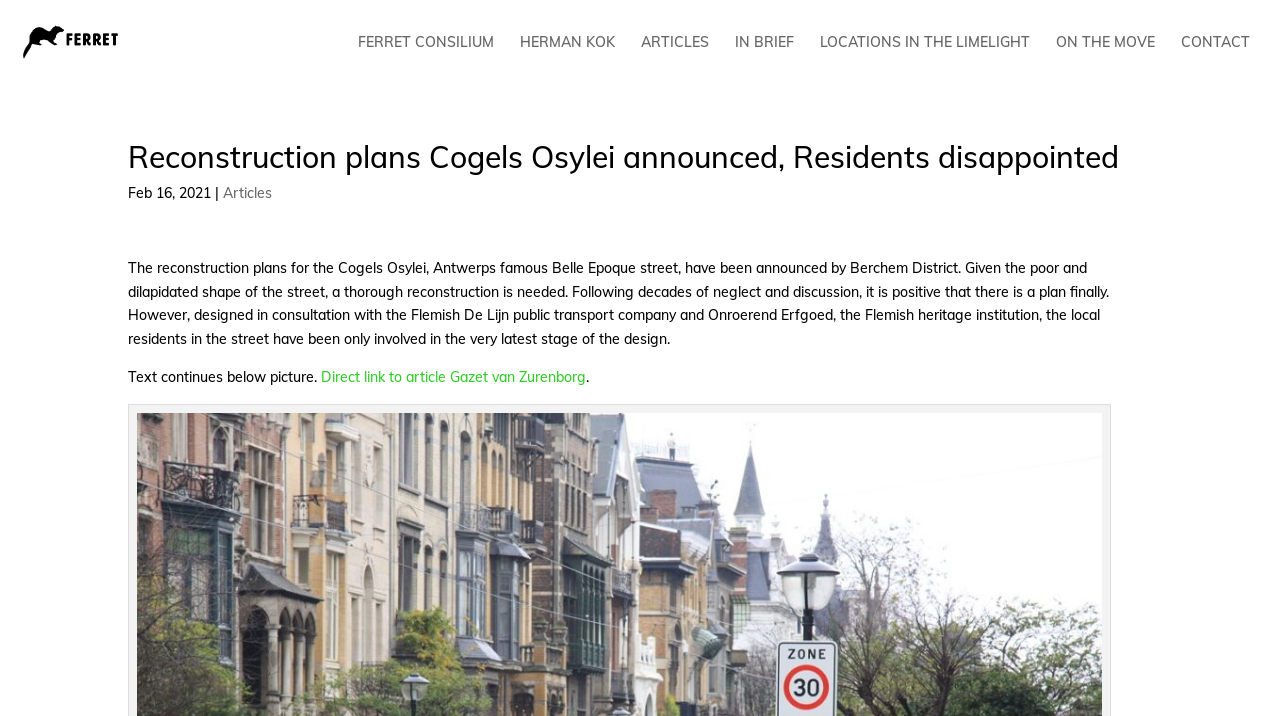Determine the bounding box coordinates of the section to be clicked to follow the instruction: "read article about Reconstruction plans Cogels Osylei". The coordinates should be given as four float numbers between 0 and 1, formatted as [left, top, right, bottom].

[0.174, 0.257, 0.212, 0.282]